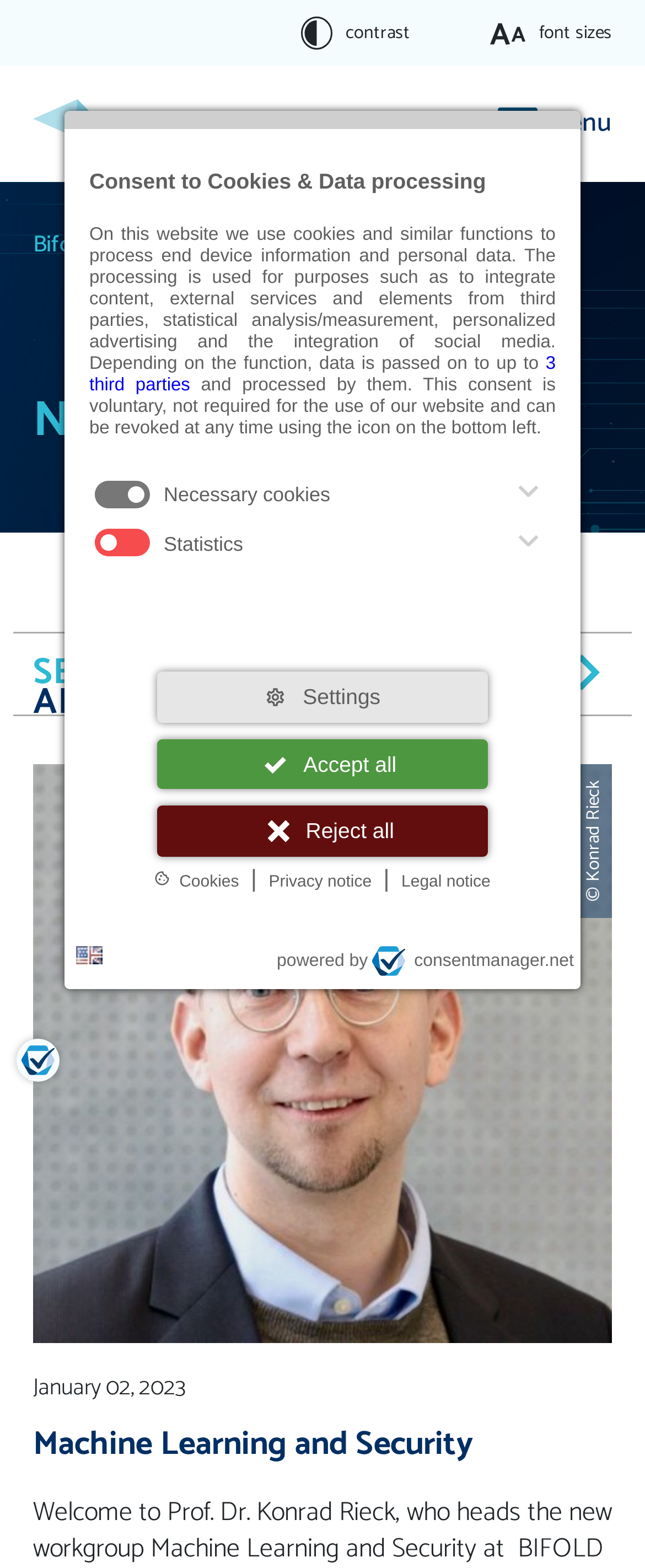Give a detailed account of the webpage, highlighting key information.

This webpage is primarily focused on news, with a prominent modal dialog at the top requesting consent to cookies and data processing. The dialog has a heading, followed by a paragraph of text explaining the purpose of the cookies, and then a list of options to customize the consent. There are three buttons at the bottom of the dialog: "Settings", "Accept all", and "Reject all".

Below the dialog, there is a section with a "powered by" text, followed by a link to "consentmanager.net" with an accompanying image.

To the left of the page, there is a language selection button labeled "Language: en", and a "Privacy settings" button with a popup dialog. Above these buttons, there is a link to "Icon contrast" with an accompanying image, and another link to "Icon font sizes" with an image.

At the top of the page, there is a logo image, and a "Toggle navigation" button that controls a navigation bar. The navigation bar has a breadcrumb section with links to "Bifold" and "News".

The main content of the page is divided into sections, with headings such as "NEWS", "SEARCH", and "ALL NEWS". There is a figcaption section with a copyright notice, and a static text section with a date "January 02, 2023". Below this, there is a heading "Machine Learning and Security" with a link to the same title.

At the bottom right of the page, there is a "Go to top" button.